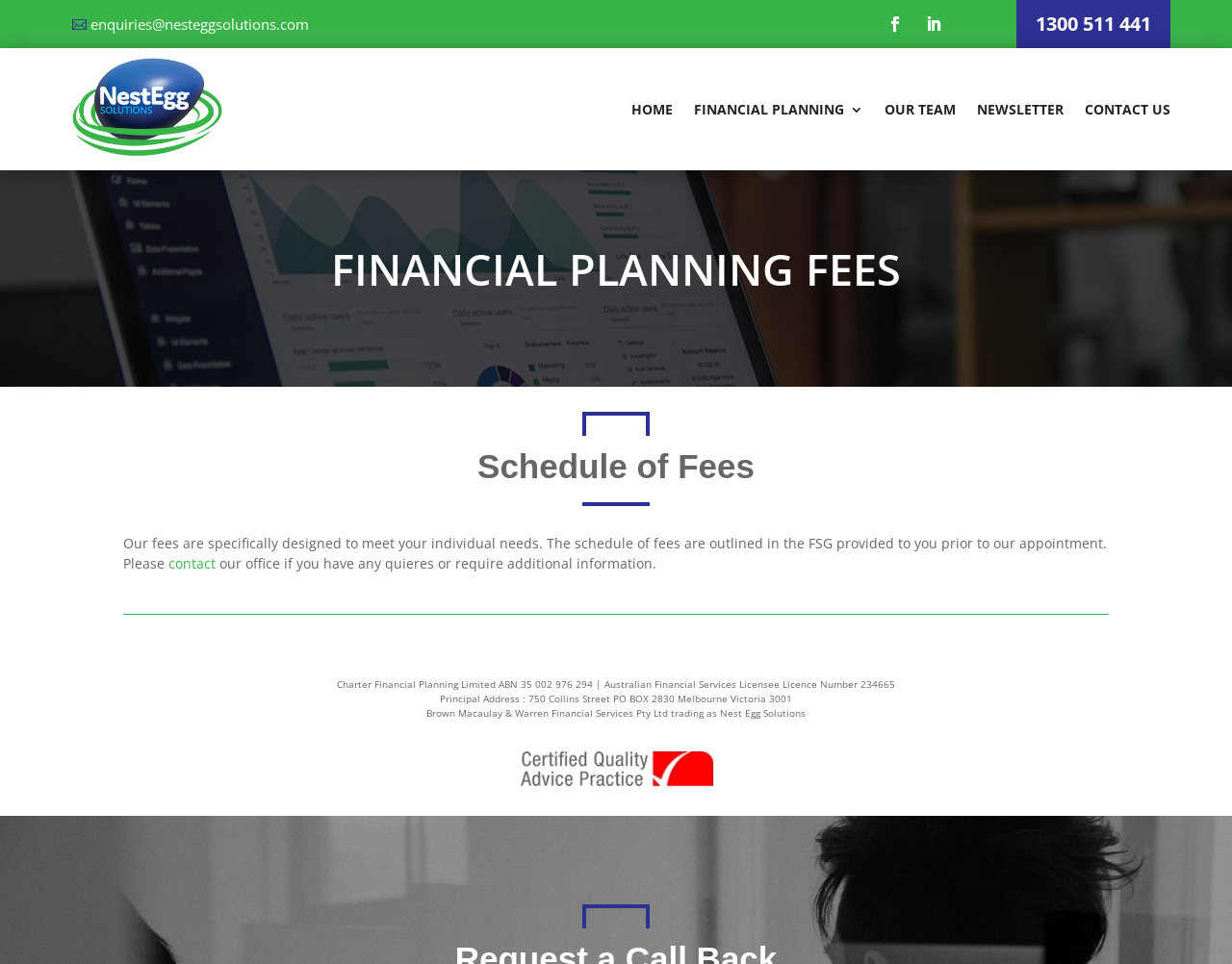Provide the bounding box coordinates of the UI element that matches the description: "Home".

[0.512, 0.05, 0.546, 0.177]